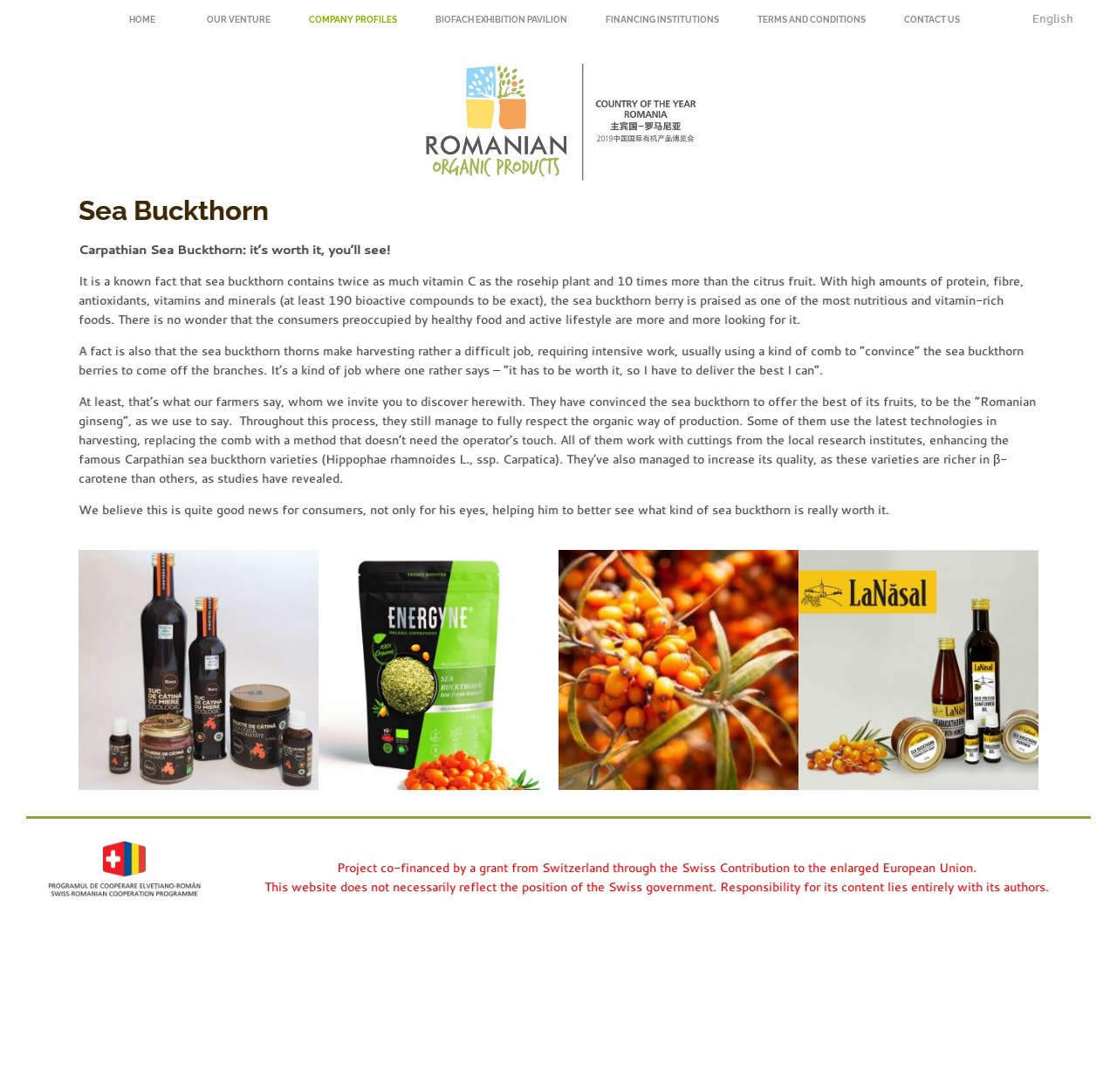Locate the bounding box coordinates of the clickable area to execute the instruction: "Contact US". Provide the coordinates as four float numbers between 0 and 1, represented as [left, top, right, bottom].

[0.794, 0.0, 0.875, 0.036]